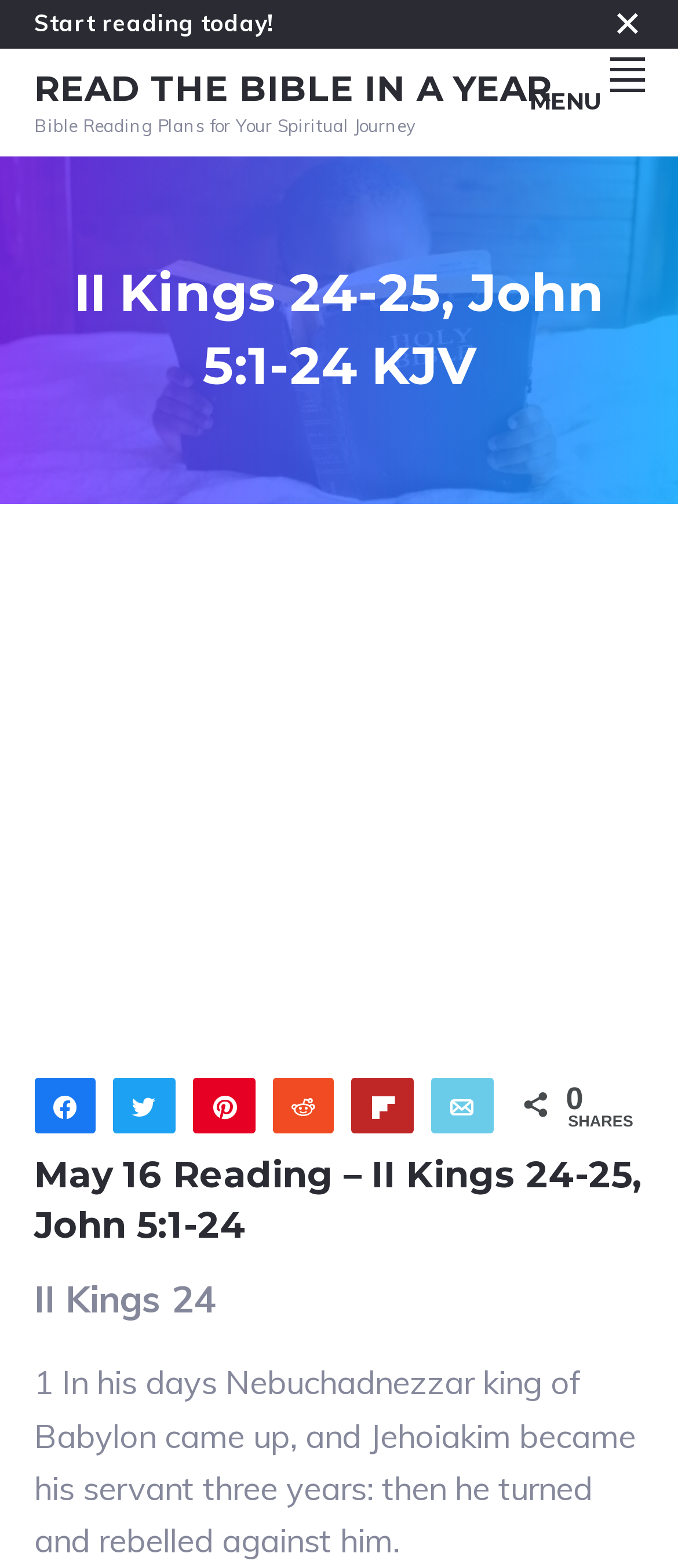Could you determine the bounding box coordinates of the clickable element to complete the instruction: "Click the 'READ THE BIBLE IN A YEAR' link"? Provide the coordinates as four float numbers between 0 and 1, i.e., [left, top, right, bottom].

[0.05, 0.043, 0.814, 0.07]